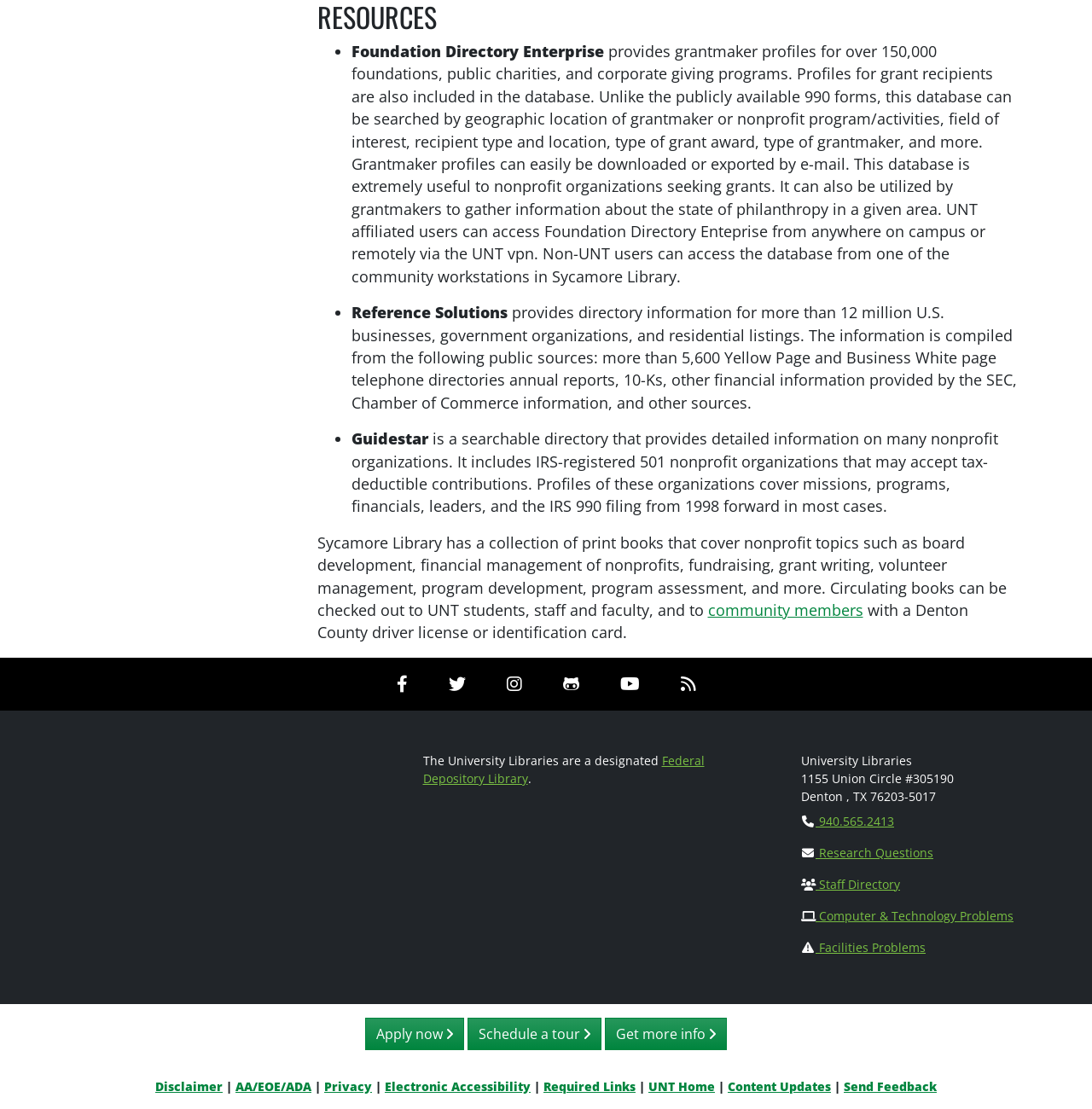Bounding box coordinates are specified in the format (top-left x, top-left y, bottom-right x, bottom-right y). All values are floating point numbers bounded between 0 and 1. Please provide the bounding box coordinate of the region this sentence describes: 5th Grade English

None